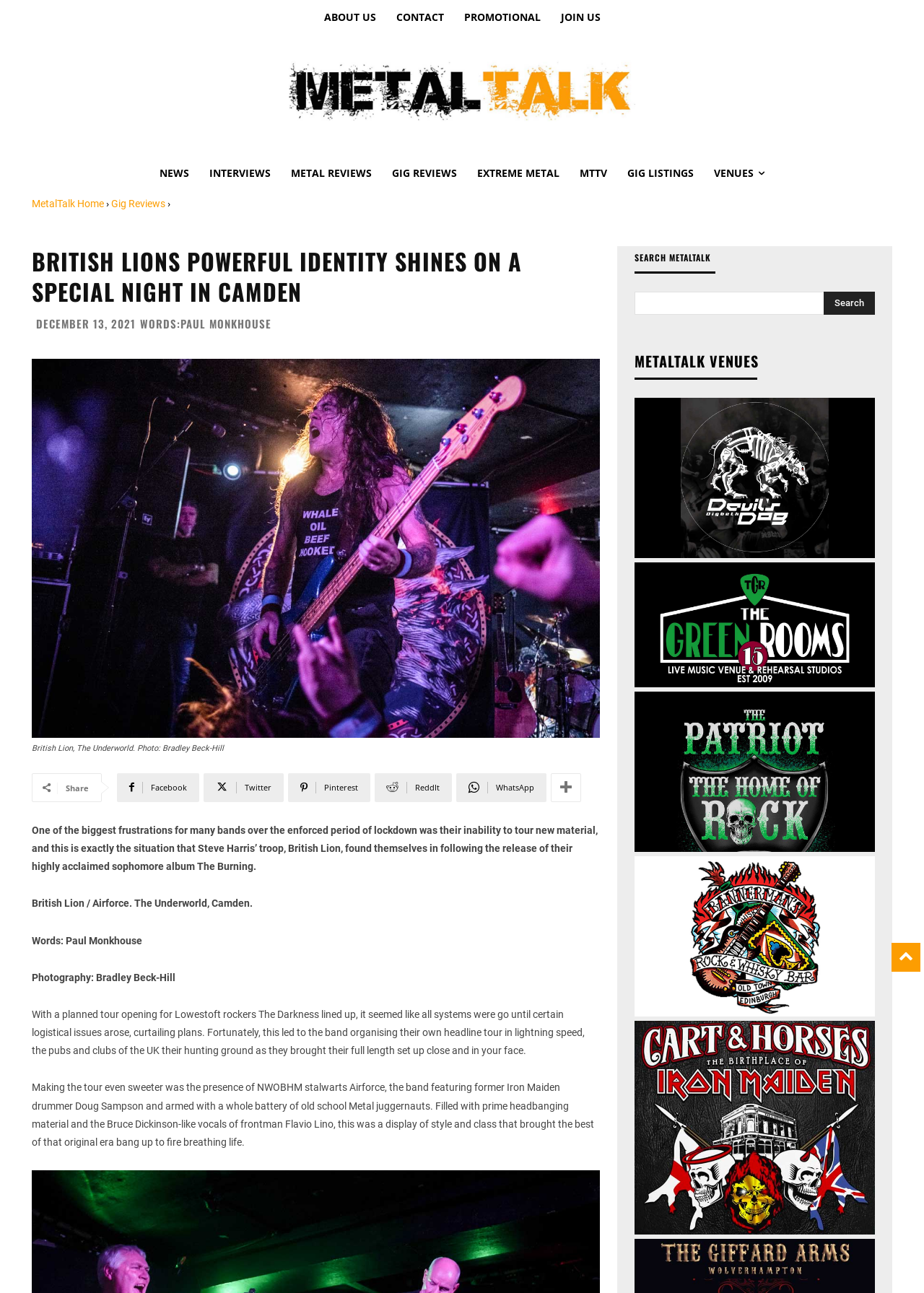Using the description "parent_node: Search name="s" placeholder=""", predict the bounding box of the relevant HTML element.

[0.686, 0.226, 0.891, 0.243]